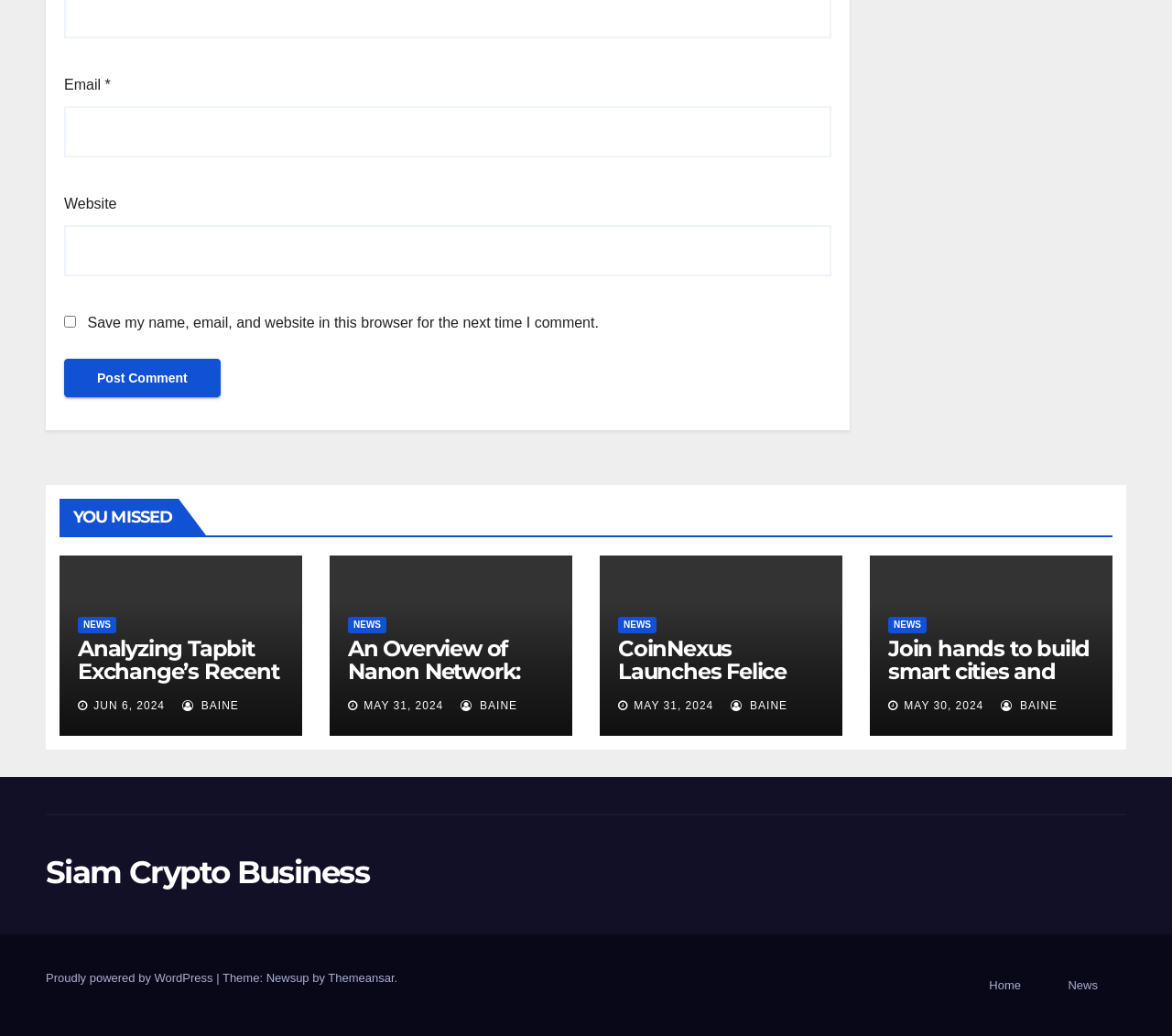Locate the bounding box of the UI element described in the following text: "May 30, 2024".

[0.771, 0.675, 0.839, 0.687]